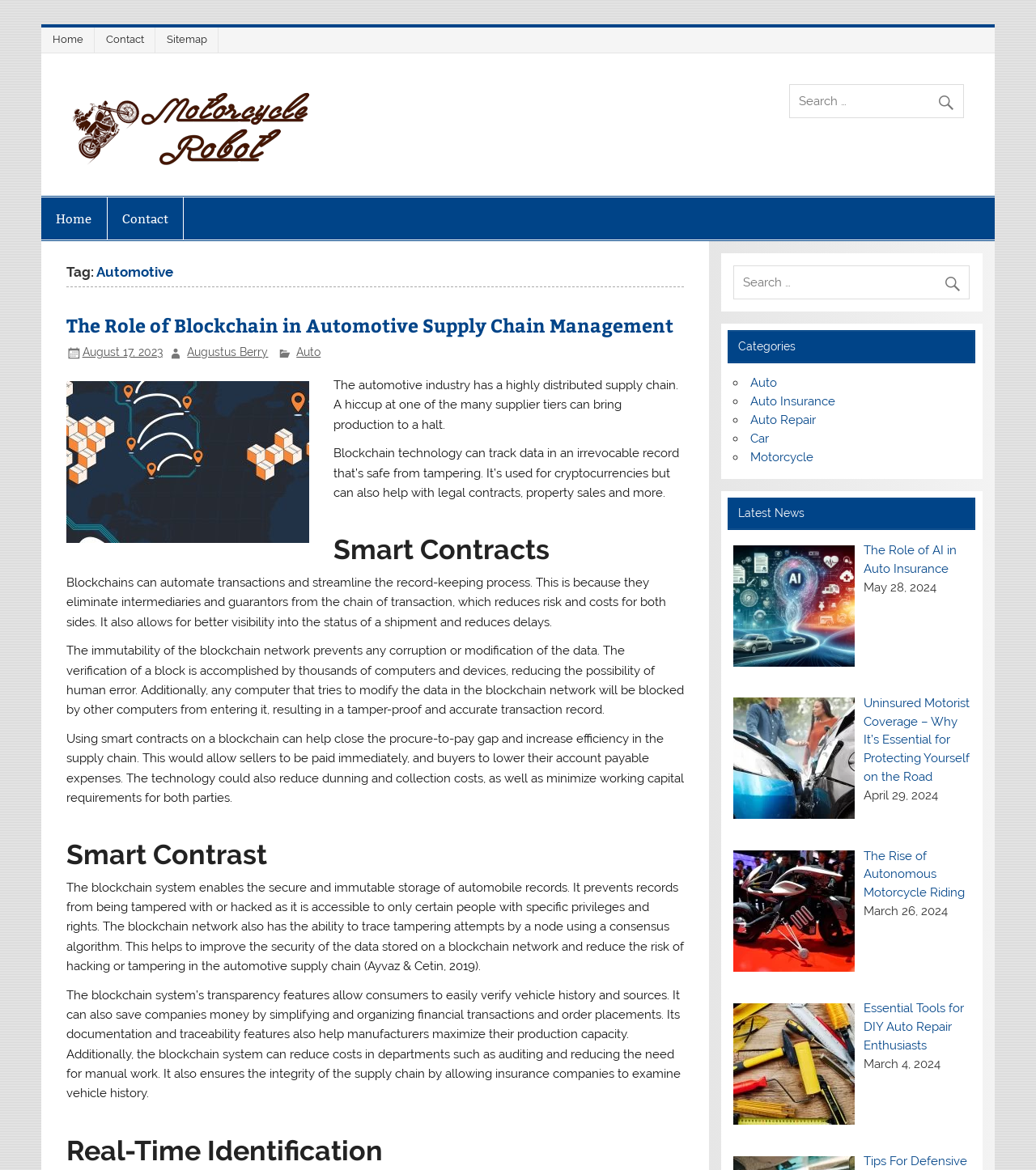Identify the bounding box coordinates necessary to click and complete the given instruction: "Search for something".

[0.762, 0.072, 0.93, 0.101]